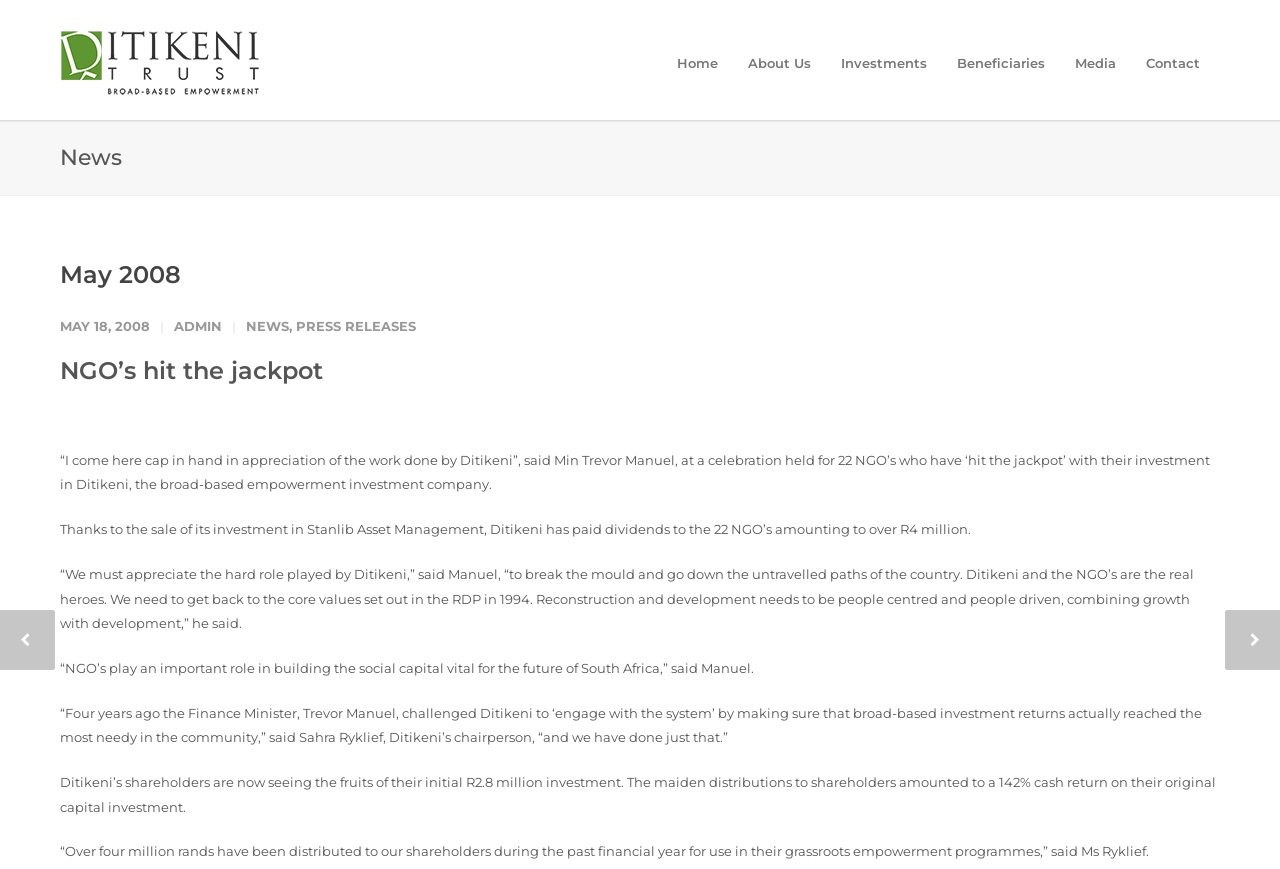What is the percentage of cash return on the original capital investment?
Look at the screenshot and provide an in-depth answer.

I found the answer by reading the text content of the webpage, specifically the sentence 'Ditikeni’s shareholders are now seeing the fruits of their initial R2.8 million investment. The maiden distributions to shareholders amounted to a 142% cash return on their original capital investment.' which mentions the percentage of cash return.